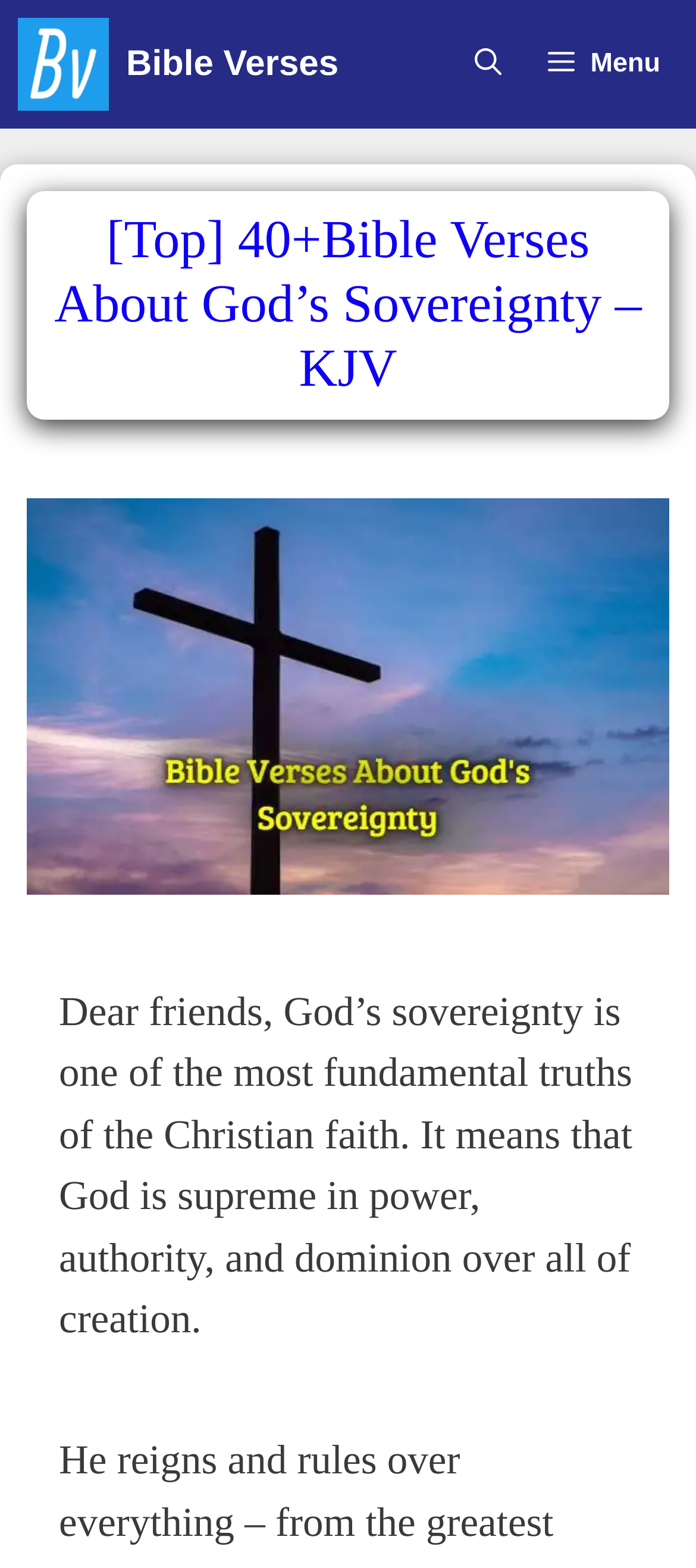What is the content of the header?
Based on the image, give a one-word or short phrase answer.

40+Bible Verses About God’s Sovereignty – KJV